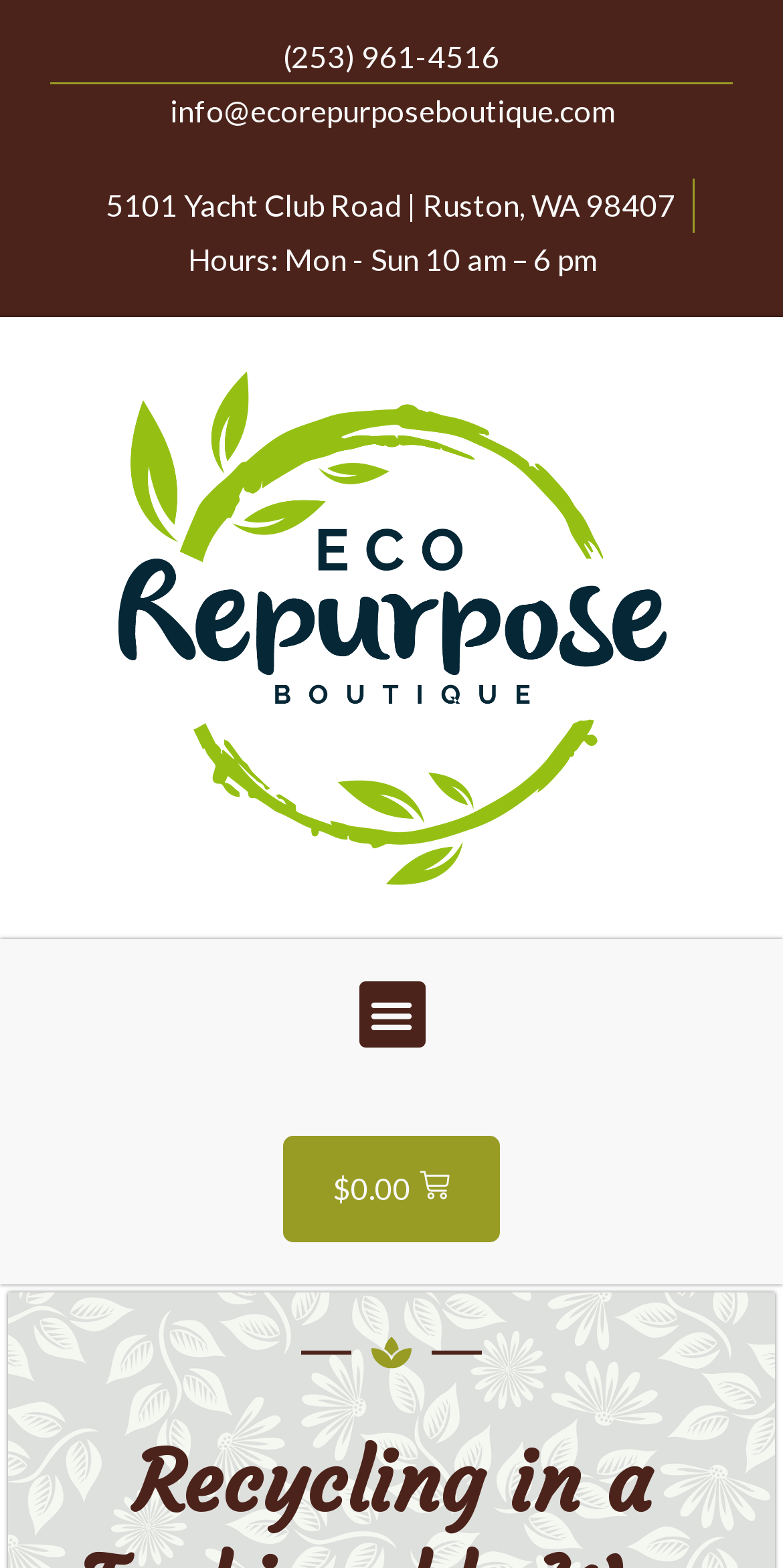Ascertain the bounding box coordinates for the UI element detailed here: "$0.00 0 Cart". The coordinates should be provided as [left, top, right, bottom] with each value being a float between 0 and 1.

[0.361, 0.724, 0.639, 0.792]